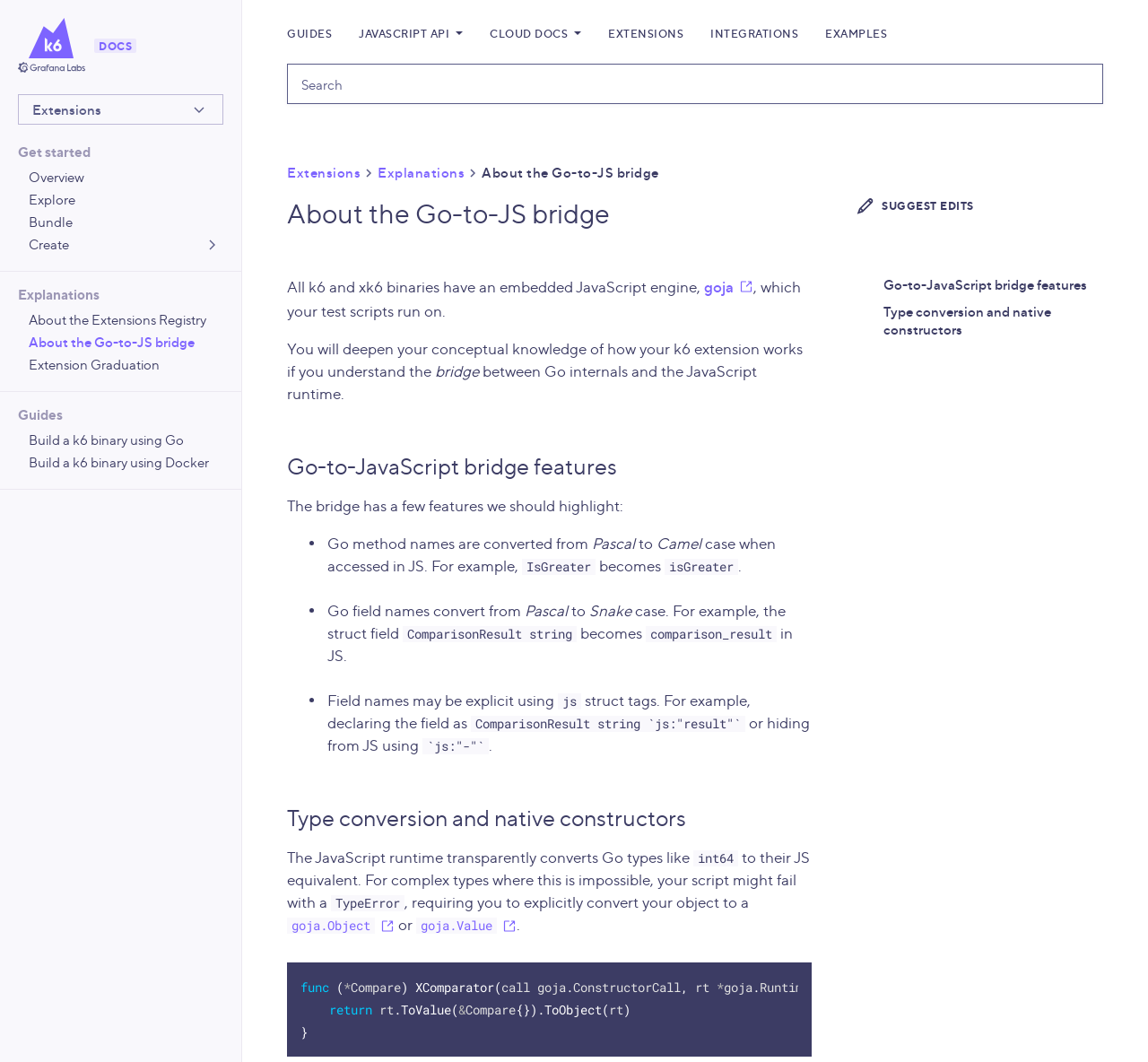Determine the bounding box of the UI component based on this description: "Extension Graduation". The bounding box coordinates should be four float values between 0 and 1, i.e., [left, top, right, bottom].

[0.025, 0.334, 0.195, 0.351]